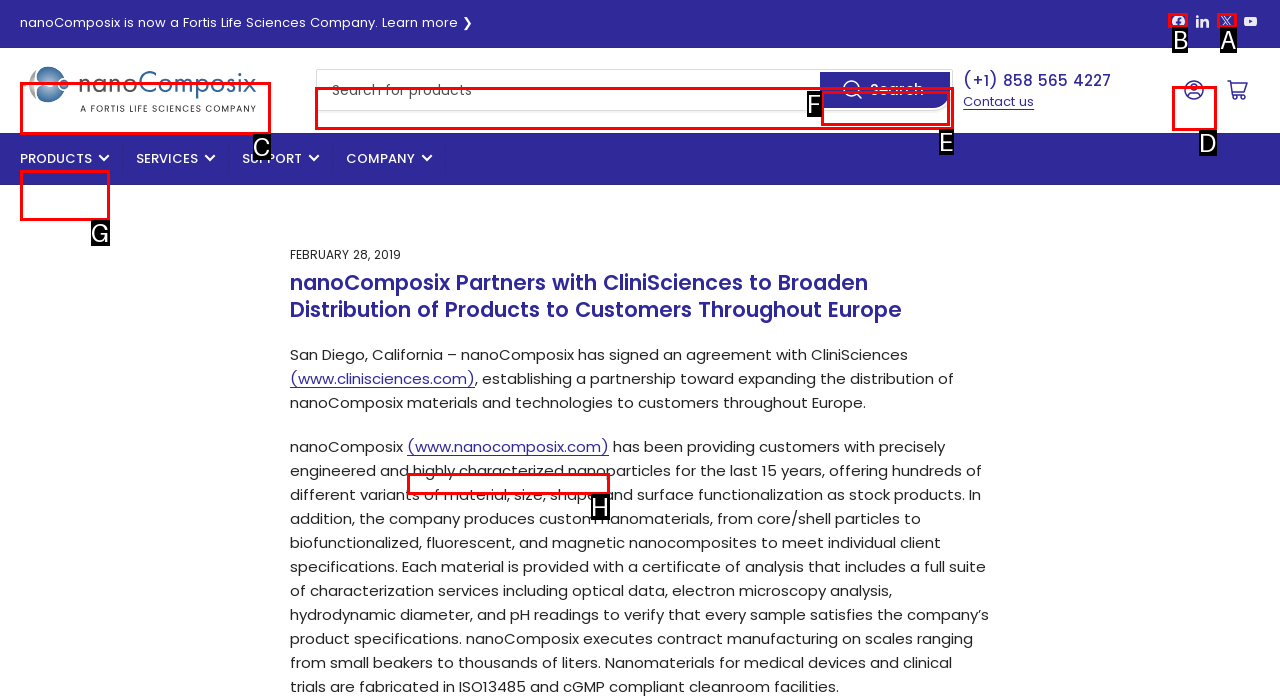Determine which HTML element to click for this task: Visit nanoComposix on Facebook Provide the letter of the selected choice.

B